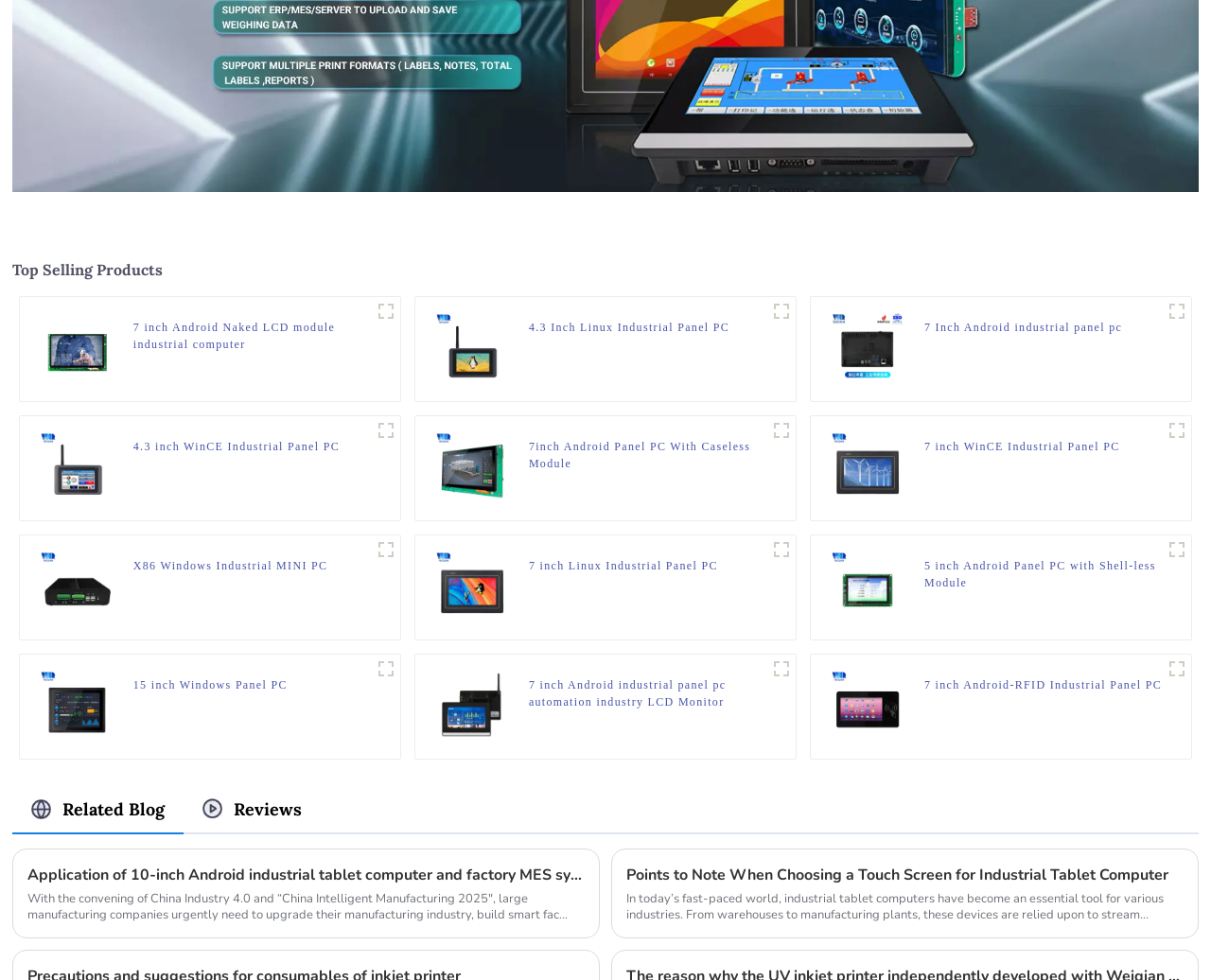Pinpoint the bounding box coordinates of the clickable element needed to complete the instruction: "View 4.3 Inch Linux Industrial Panel PC". The coordinates should be provided as four float numbers between 0 and 1: [left, top, right, bottom].

[0.437, 0.325, 0.602, 0.36]